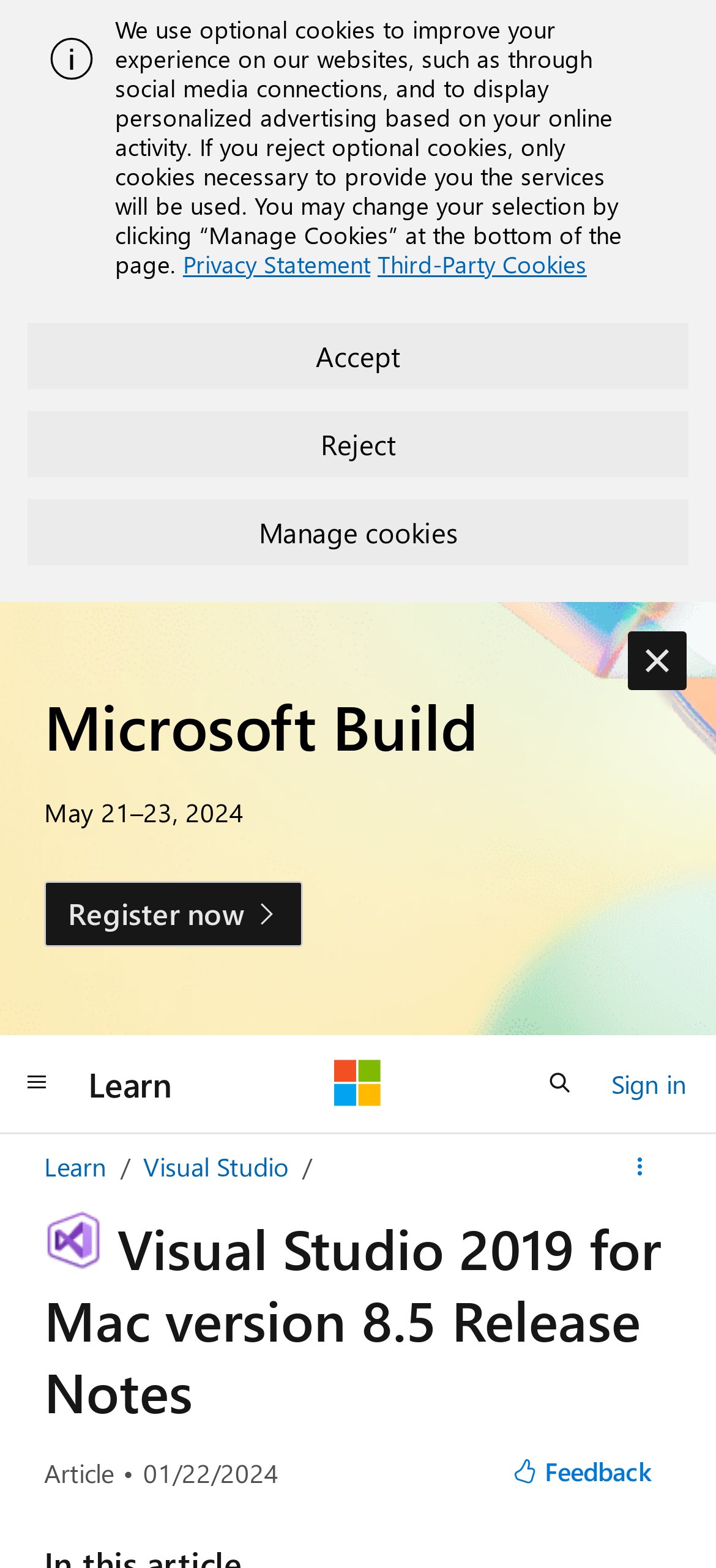How many links are there in the top navigation bar?
Analyze the image and provide a thorough answer to the question.

The top navigation bar contains links to 'Learn', 'Microsoft', 'Sign in', and a search button. Therefore, there are 4 links in the top navigation bar.